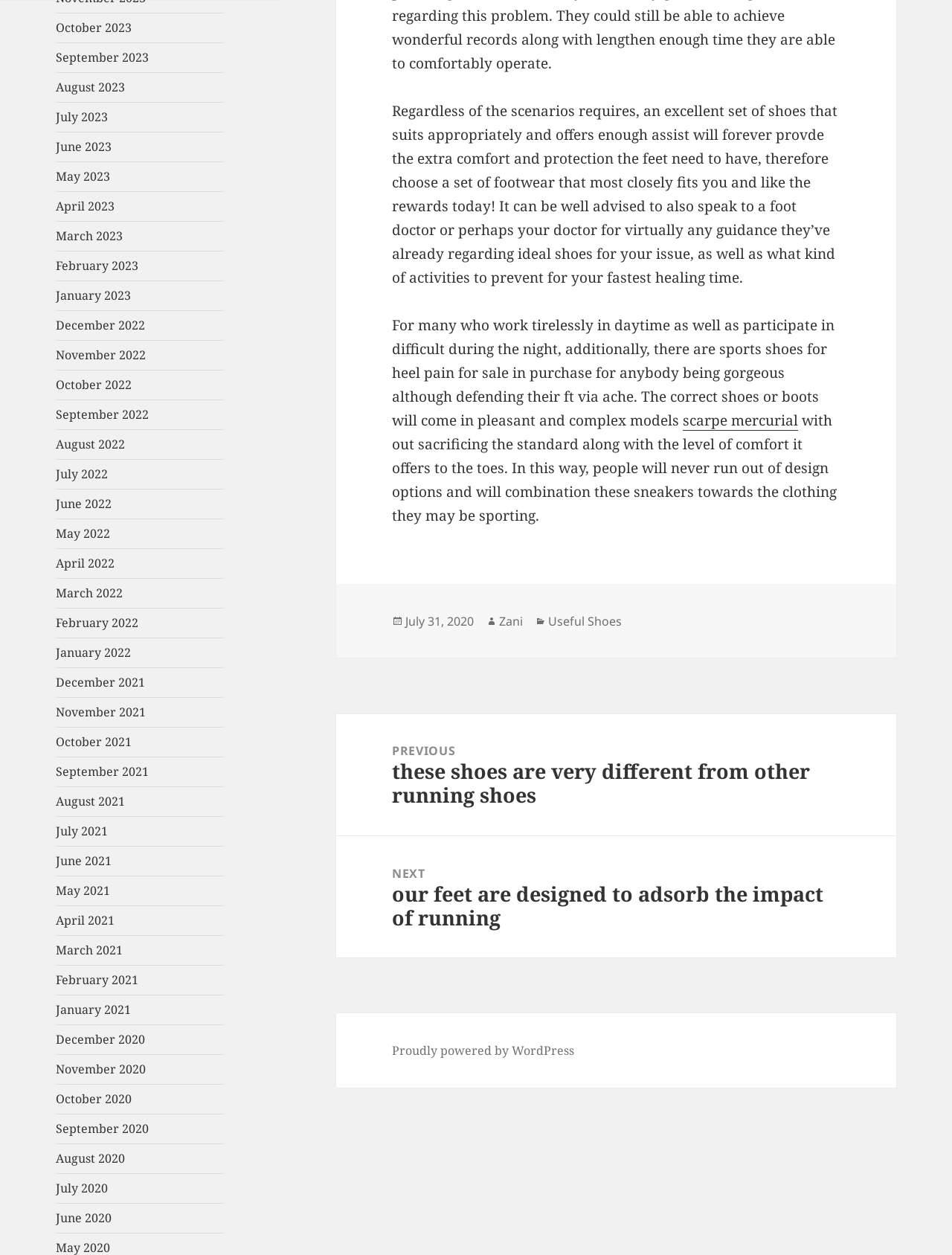Who is the author of the post?
Provide a thorough and detailed answer to the question.

The author's name is mentioned in the footer section of the webpage, where it says 'Author' followed by a link to the author's name, which is 'Zani'.